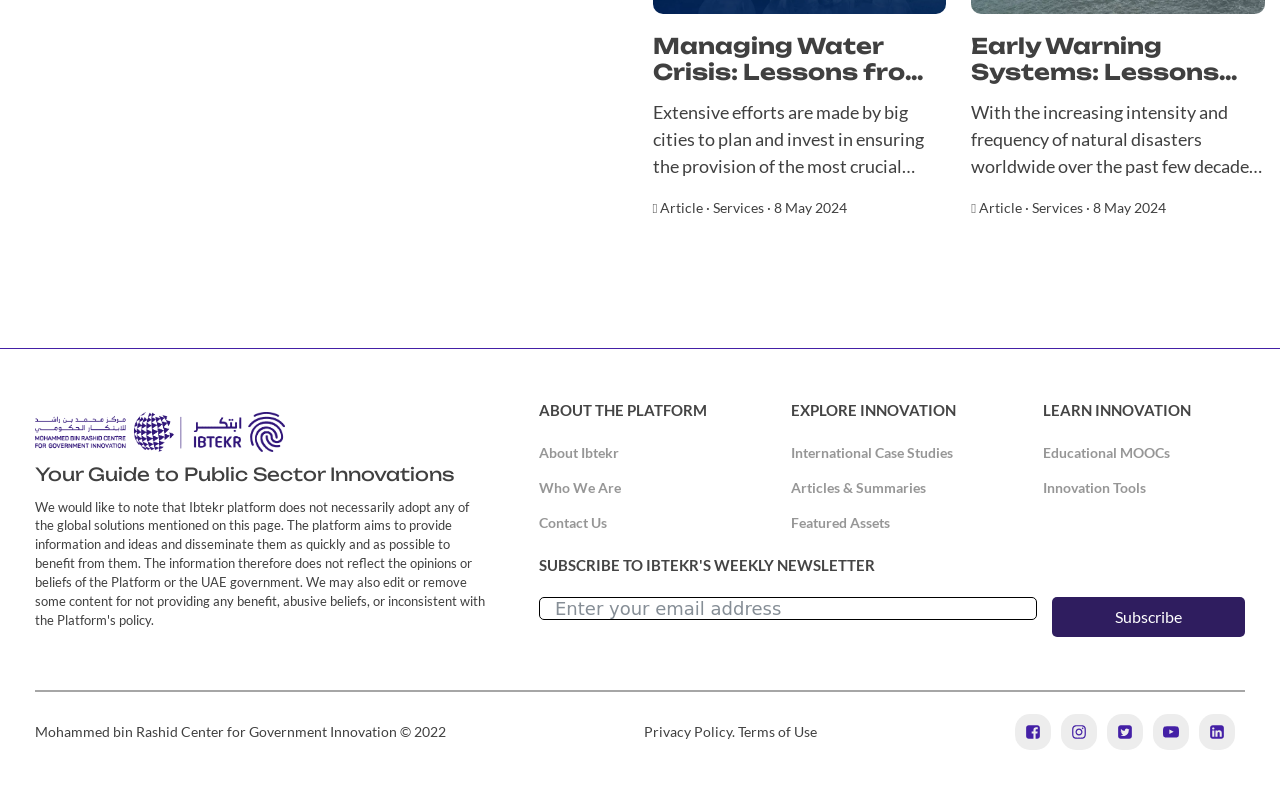Give the bounding box coordinates for this UI element: "name="email" placeholder="Enter your email address"". The coordinates should be four float numbers between 0 and 1, arranged as [left, top, right, bottom].

[0.421, 0.746, 0.81, 0.775]